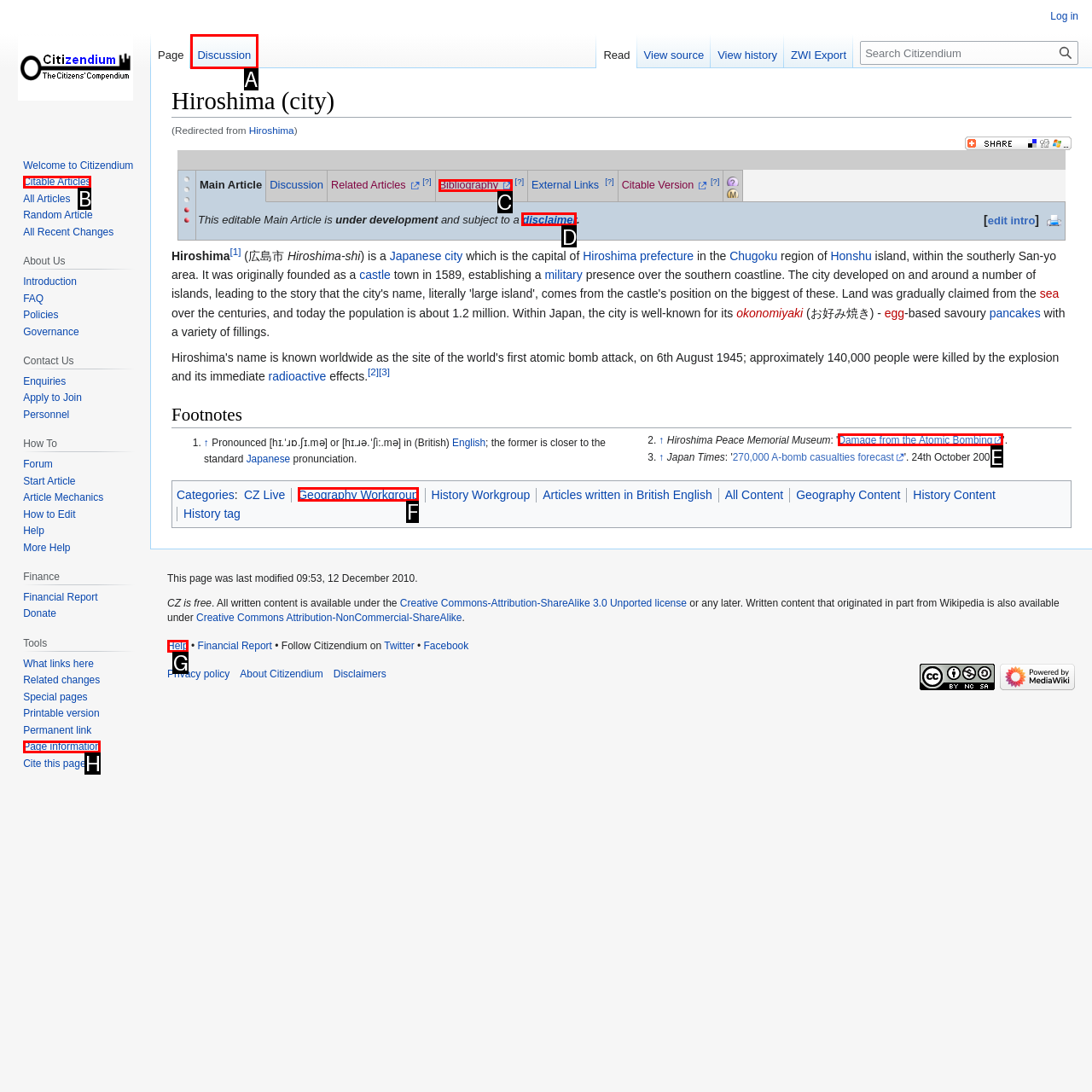To execute the task: Check the disclaimer, which one of the highlighted HTML elements should be clicked? Answer with the option's letter from the choices provided.

D